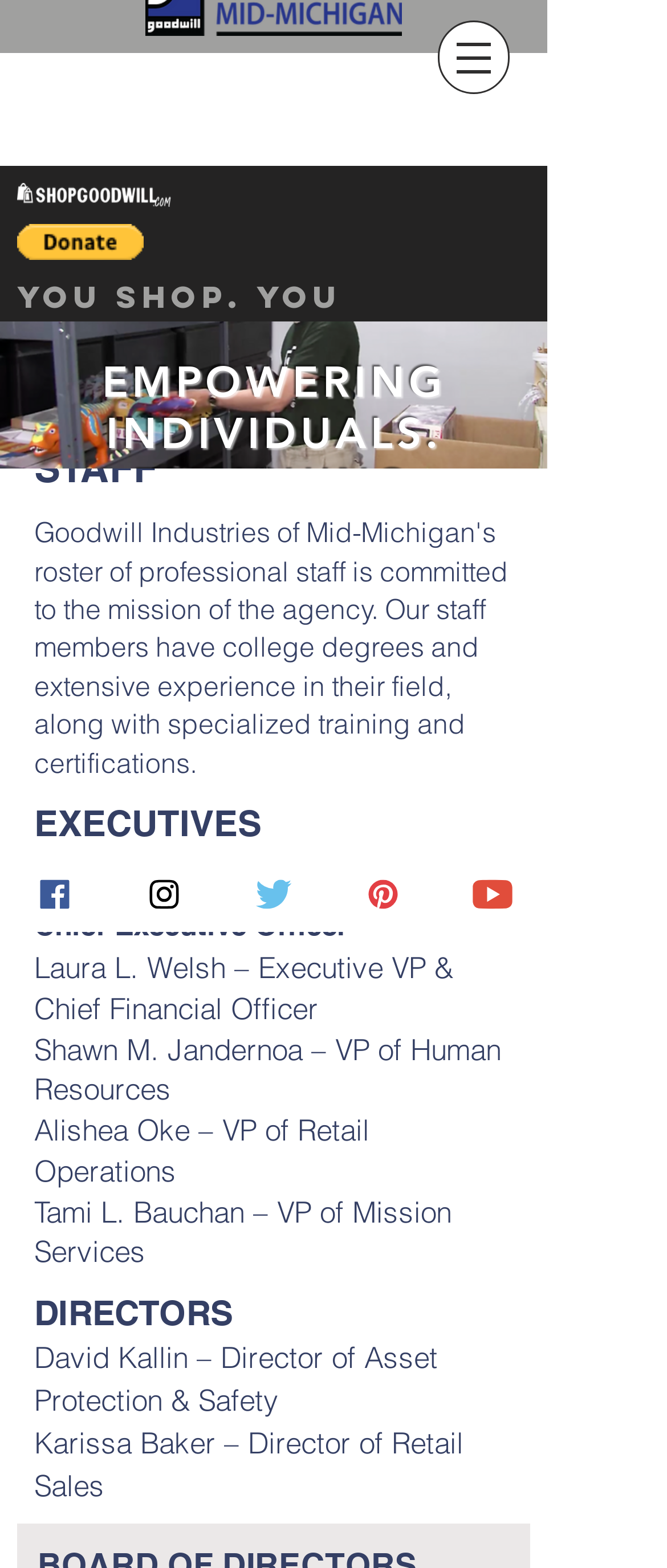Please identify the bounding box coordinates of the region to click in order to complete the given instruction: "Navigate to the Facebook page". The coordinates should be four float numbers between 0 and 1, i.e., [left, top, right, bottom].

[0.0, 0.543, 0.164, 0.594]